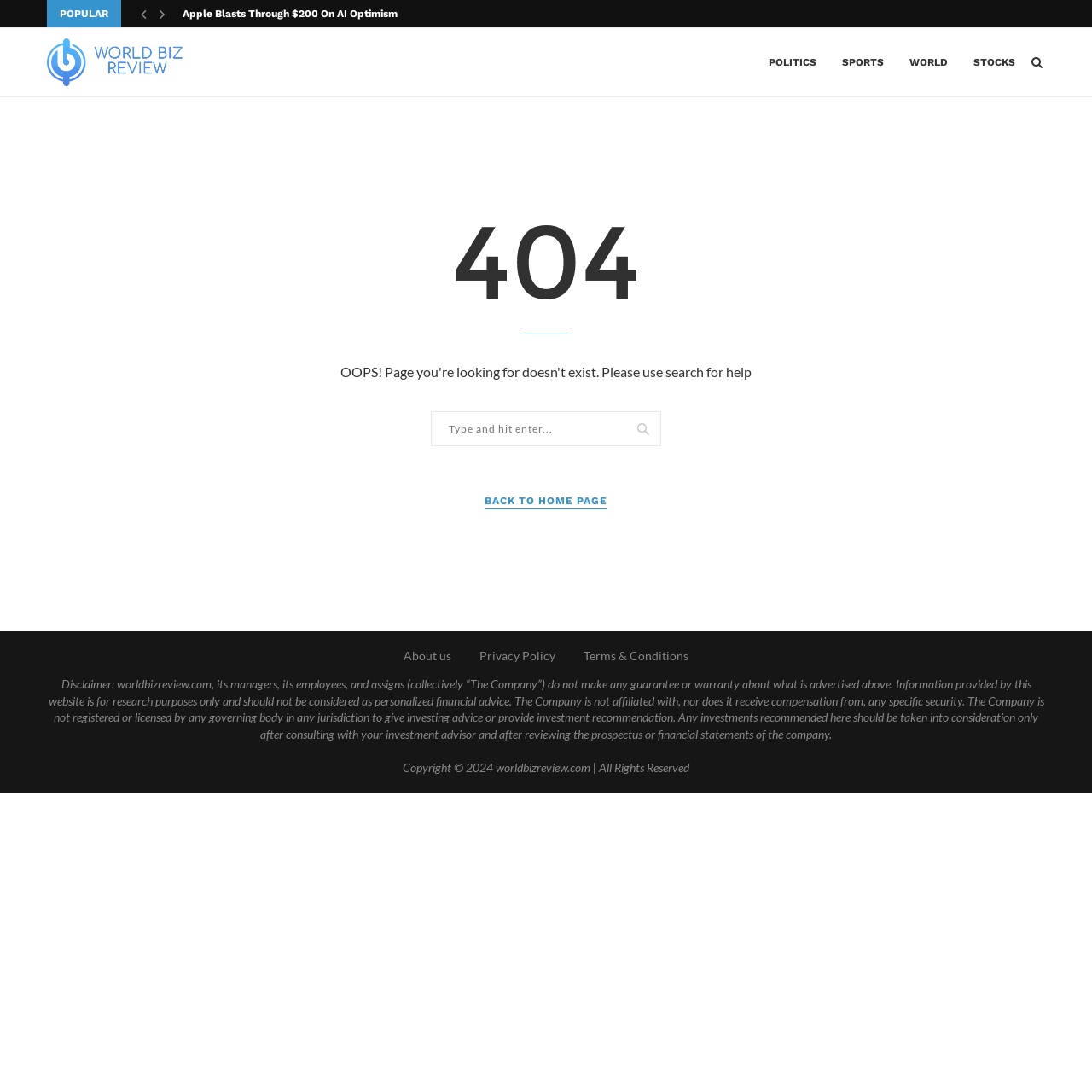What is the copyright information?
Look at the image and answer the question with a single word or phrase.

2024 worldbizreview.com